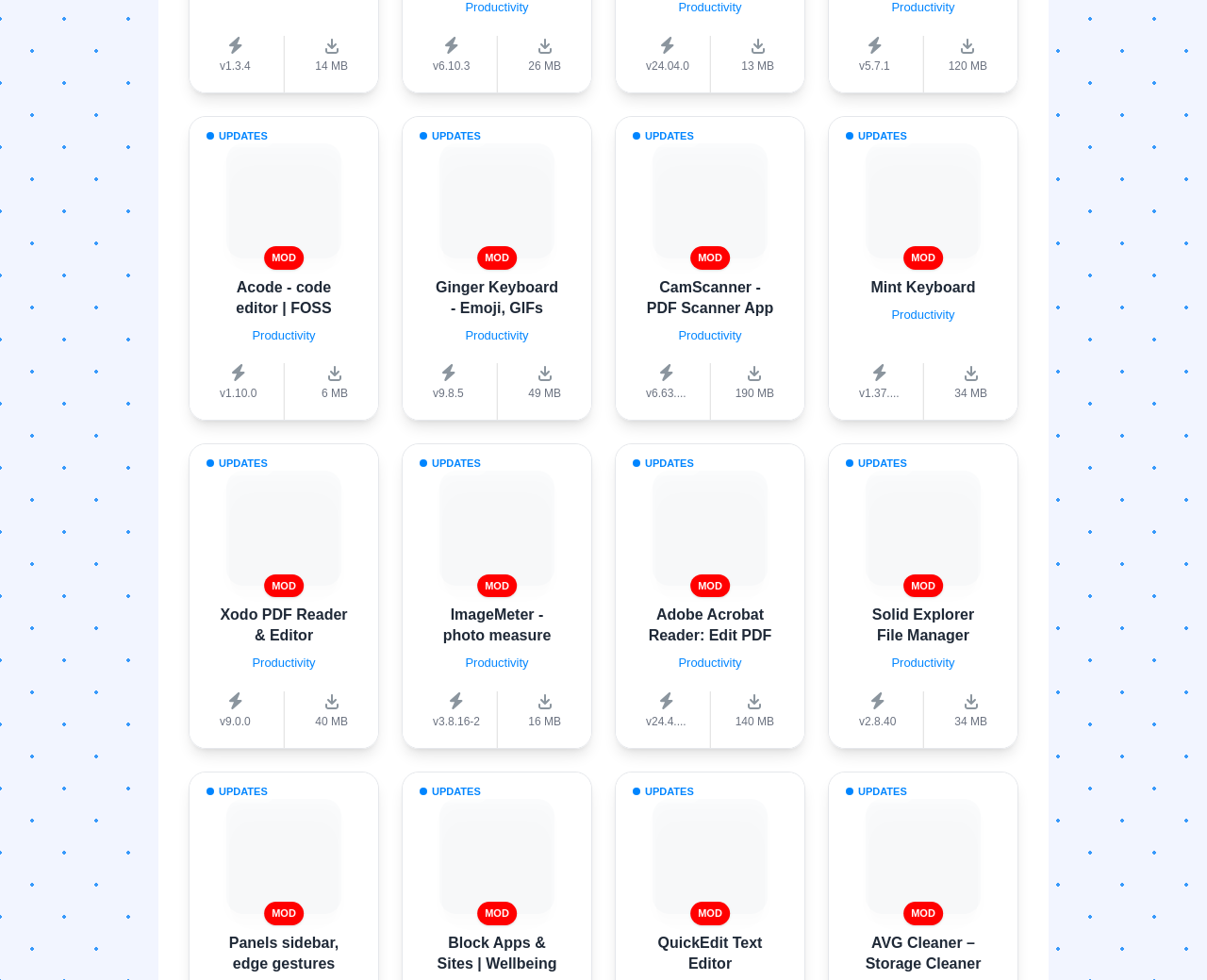Please identify the bounding box coordinates of the element's region that needs to be clicked to fulfill the following instruction: "View Xodo PDF Reader & Editor". The bounding box coordinates should consist of four float numbers between 0 and 1, i.e., [left, top, right, bottom].

[0.182, 0.619, 0.288, 0.656]